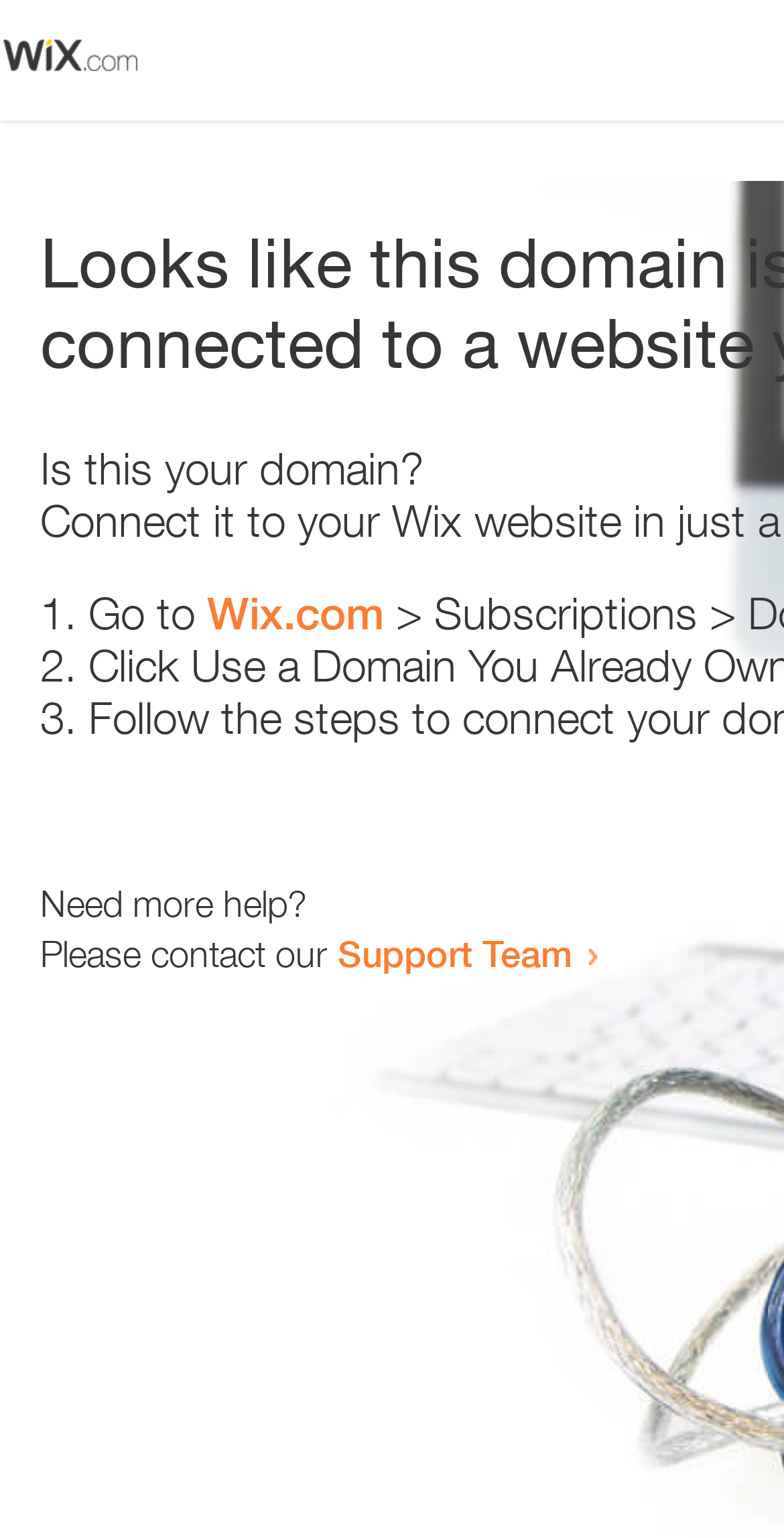How many list markers are present? Observe the screenshot and provide a one-word or short phrase answer.

3